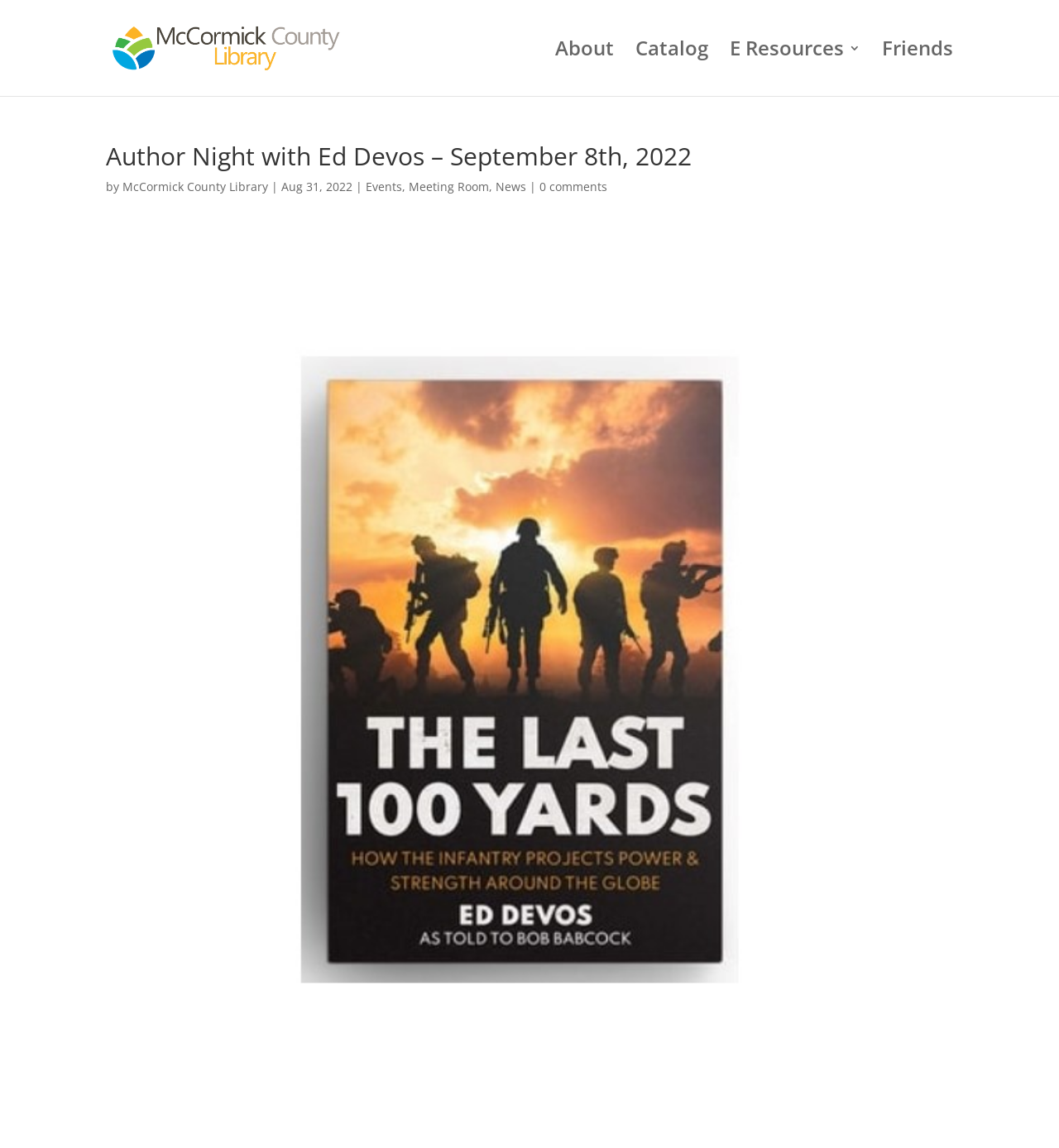Can you specify the bounding box coordinates of the area that needs to be clicked to fulfill the following instruction: "go to McCormick County Library homepage"?

[0.103, 0.034, 0.312, 0.047]